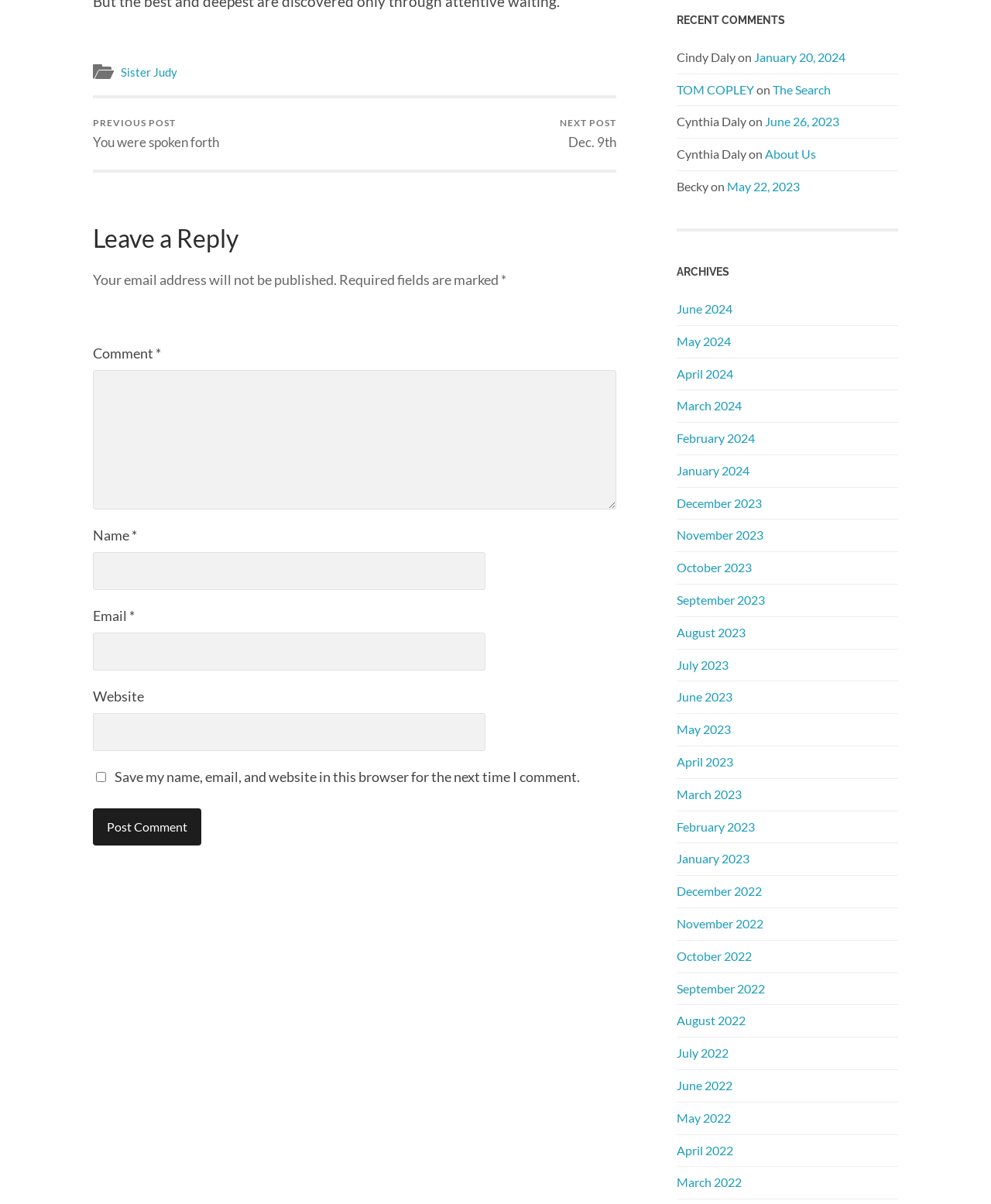Please identify the bounding box coordinates of the element's region that needs to be clicked to fulfill the following instruction: "Leave a comment". The bounding box coordinates should consist of four float numbers between 0 and 1, i.e., [left, top, right, bottom].

[0.094, 0.187, 0.622, 0.211]